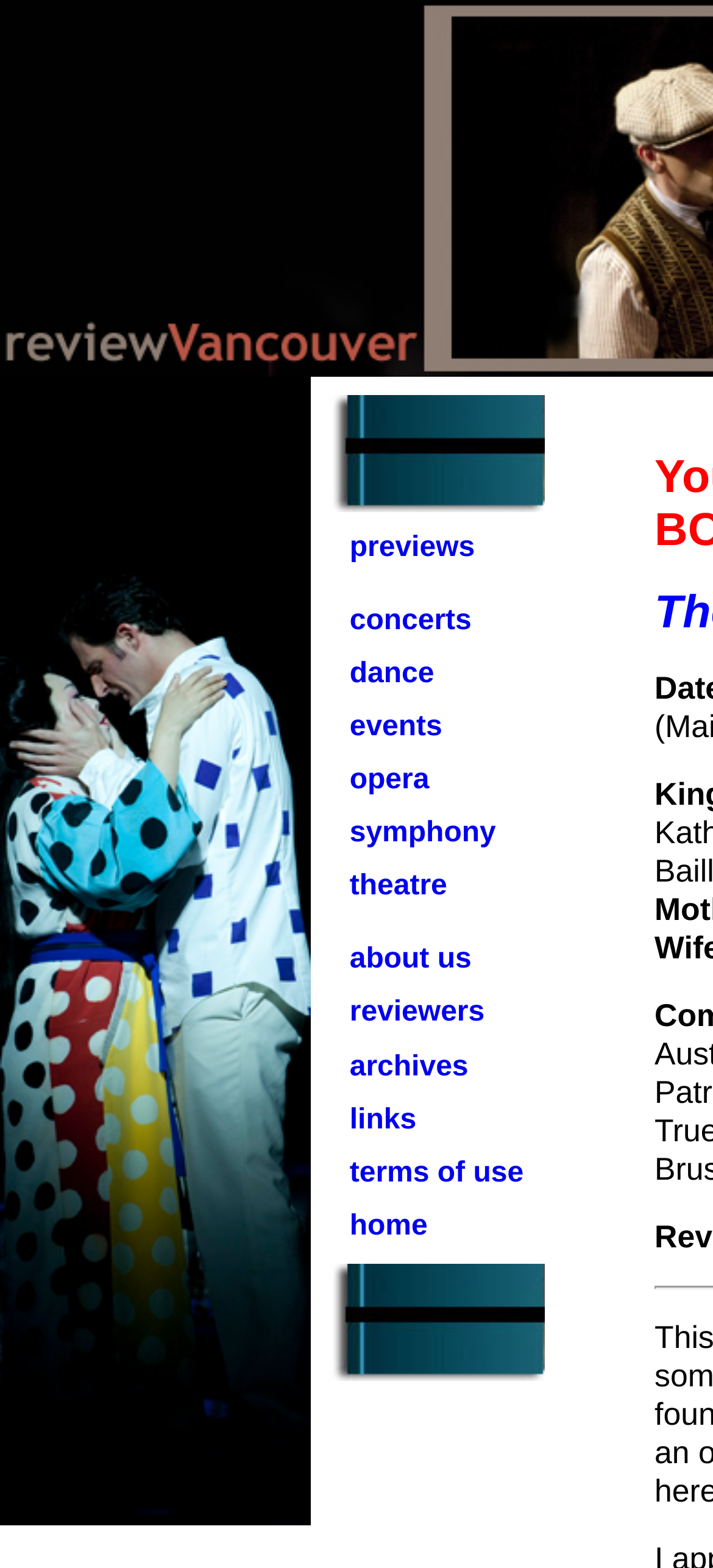How many categories are listed on the webpage?
Please give a detailed and elaborate explanation in response to the question.

I counted the number of links in the table layout, and there are 9 categories listed, including previews, concerts, dance, events, opera, symphony, theatre, about us, and reviewers.